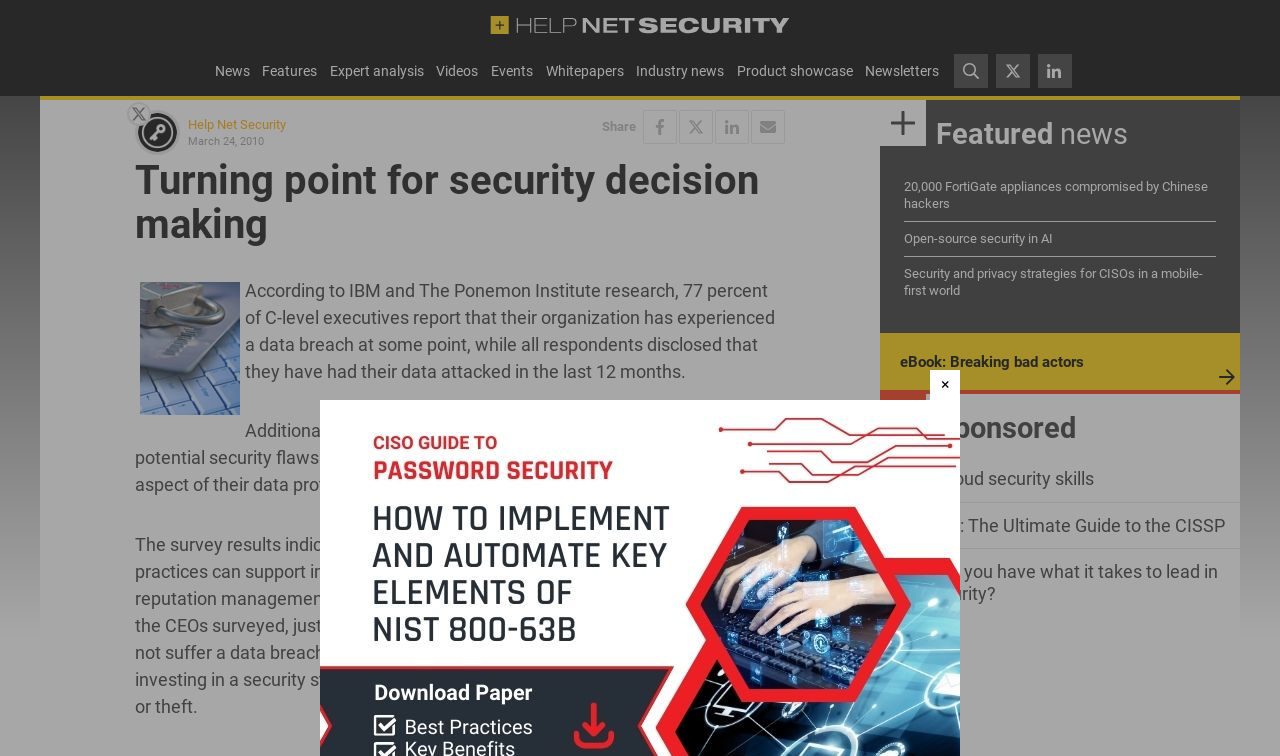Provide a brief response to the question using a single word or phrase: 
What is the topic of the article?

Security decision making